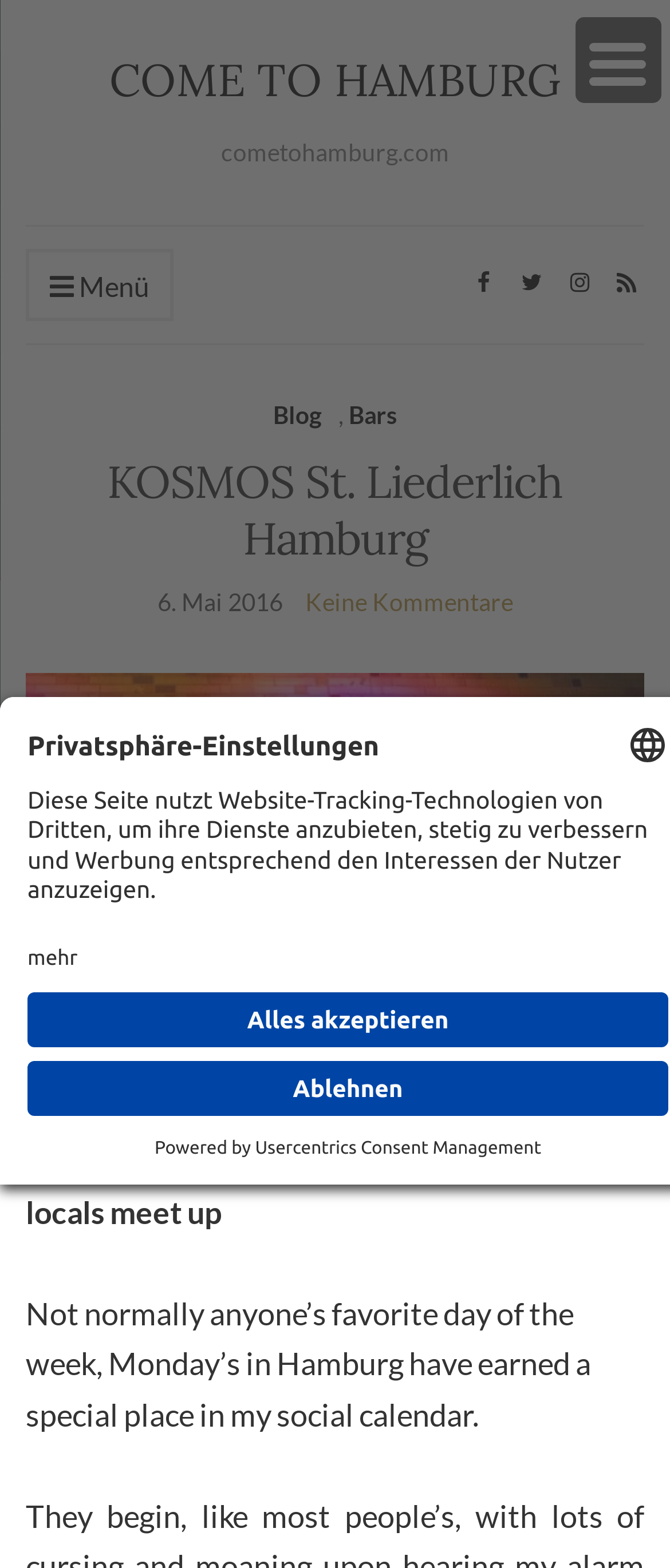Can you find the bounding box coordinates for the element to click on to achieve the instruction: "View the bars"?

[0.521, 0.253, 0.592, 0.278]